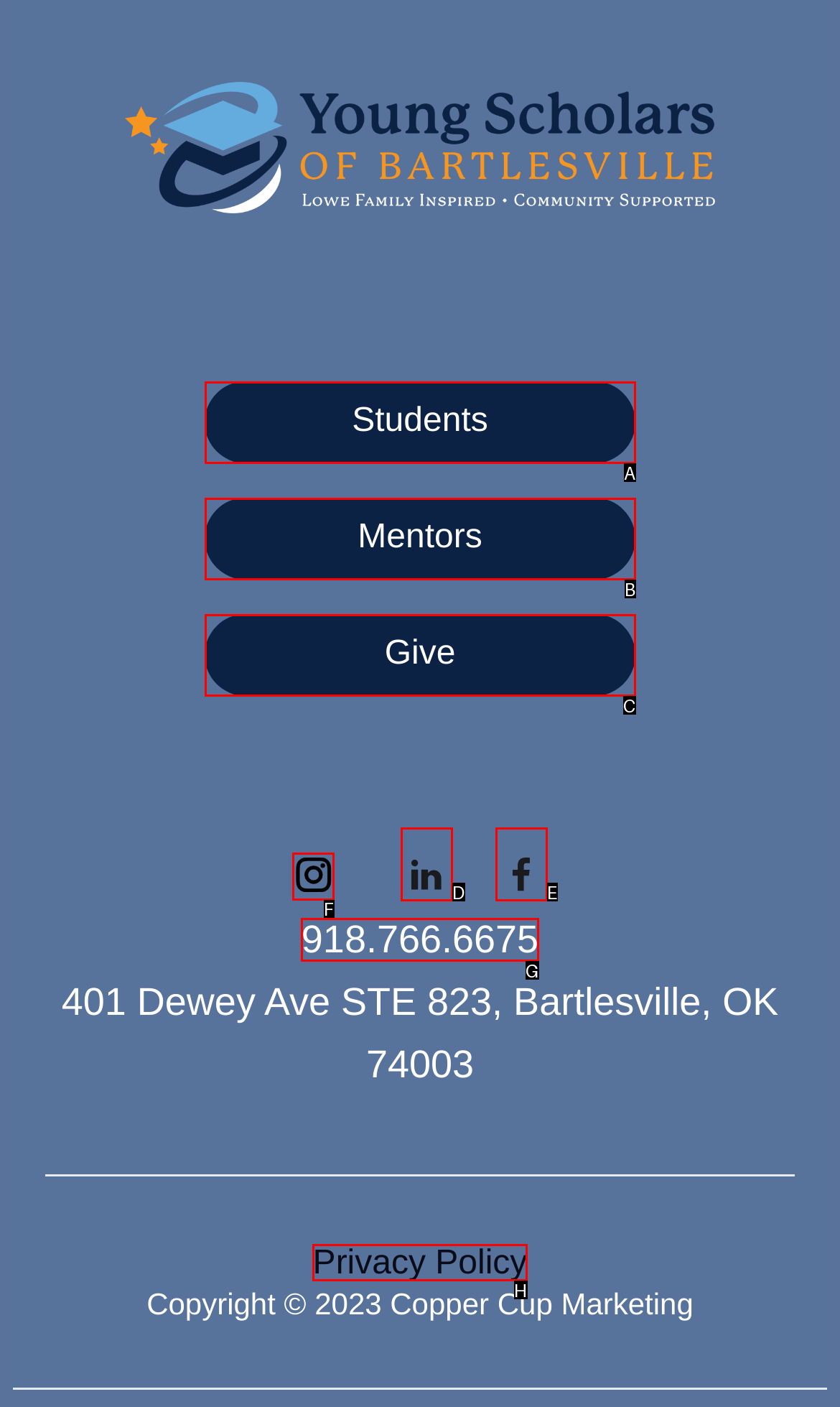Match the following description to a UI element: Privacy Policy
Provide the letter of the matching option directly.

H